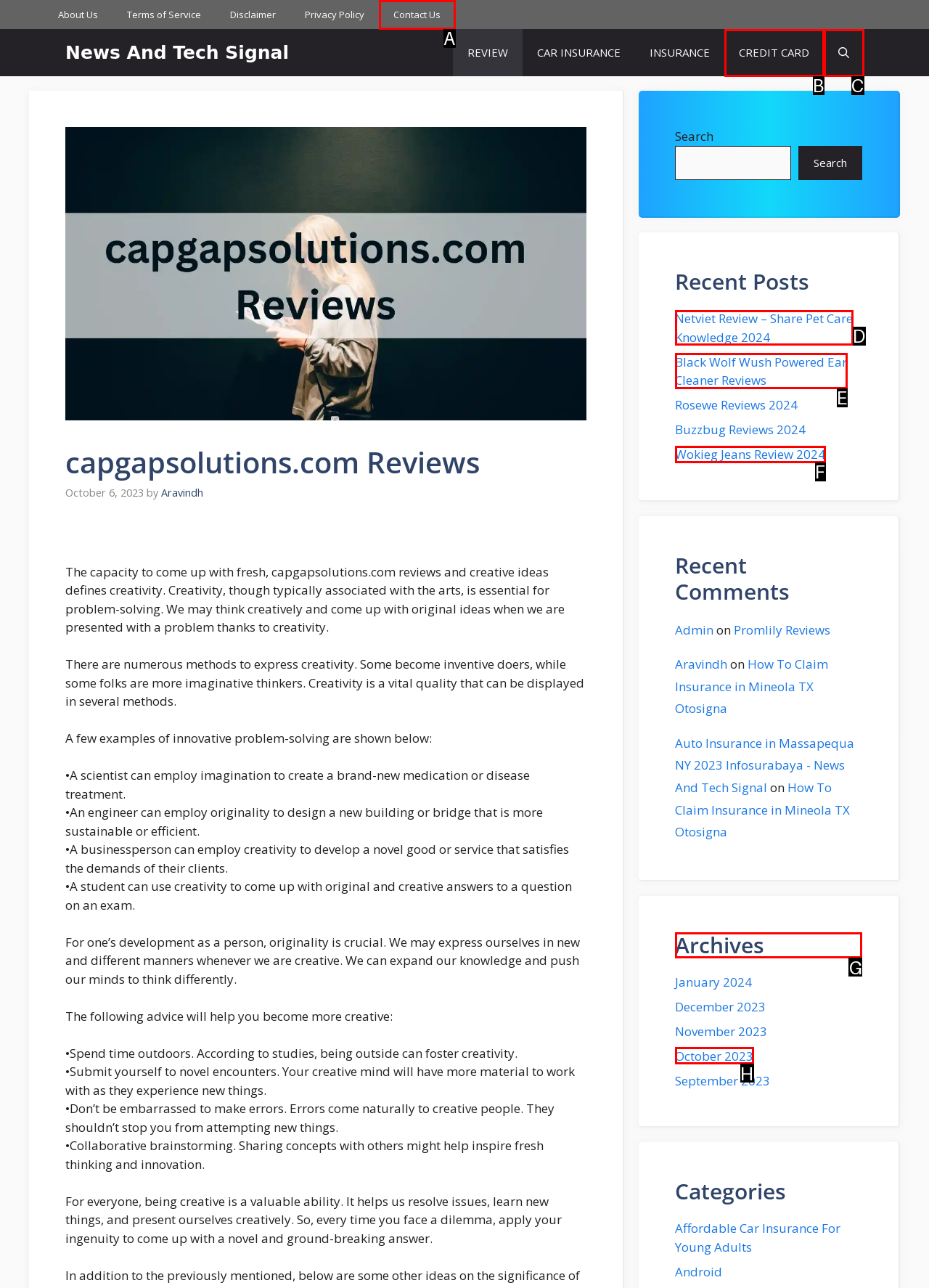Among the marked elements in the screenshot, which letter corresponds to the UI element needed for the task: Click the 'Email Us' link?

None